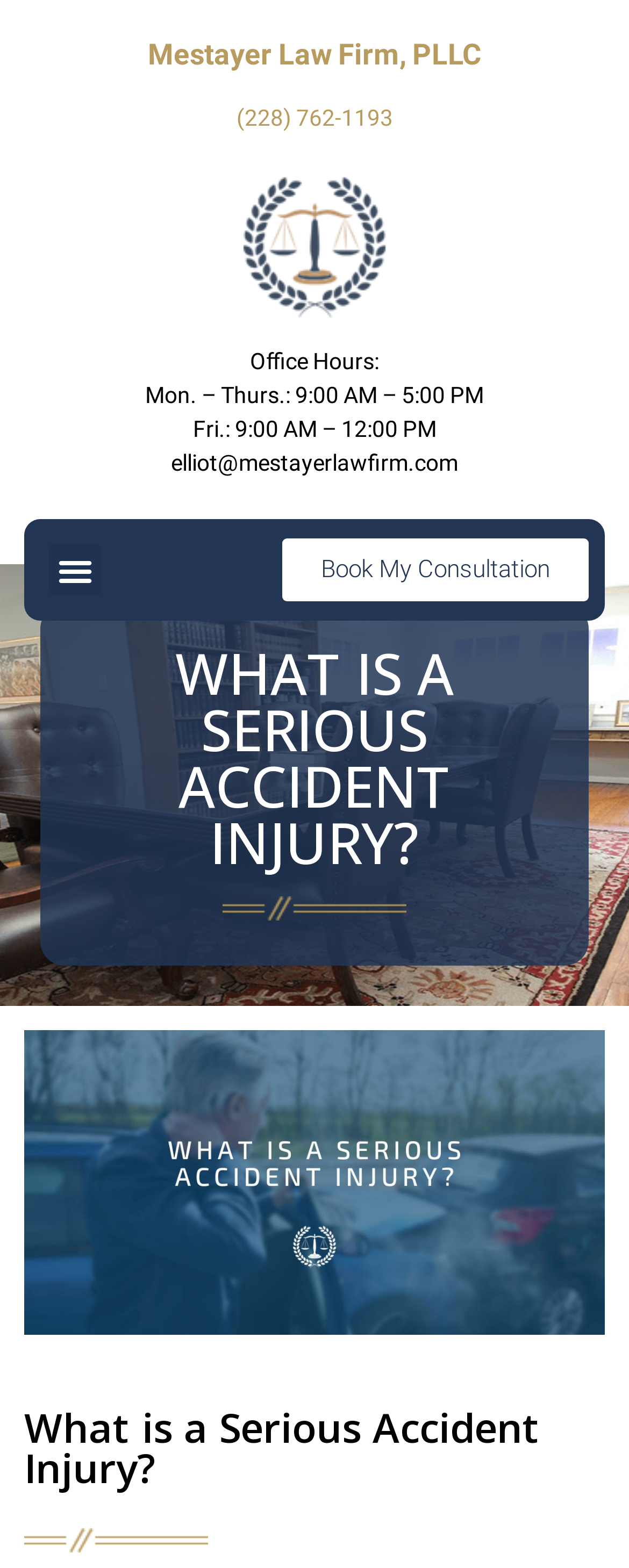Provide the bounding box coordinates, formatted as (top-left x, top-left y, bottom-right x, bottom-right y), with all values being floating point numbers between 0 and 1. Identify the bounding box of the UI element that matches the description: Mestayer Law Firm, PLLC

[0.235, 0.024, 0.765, 0.045]